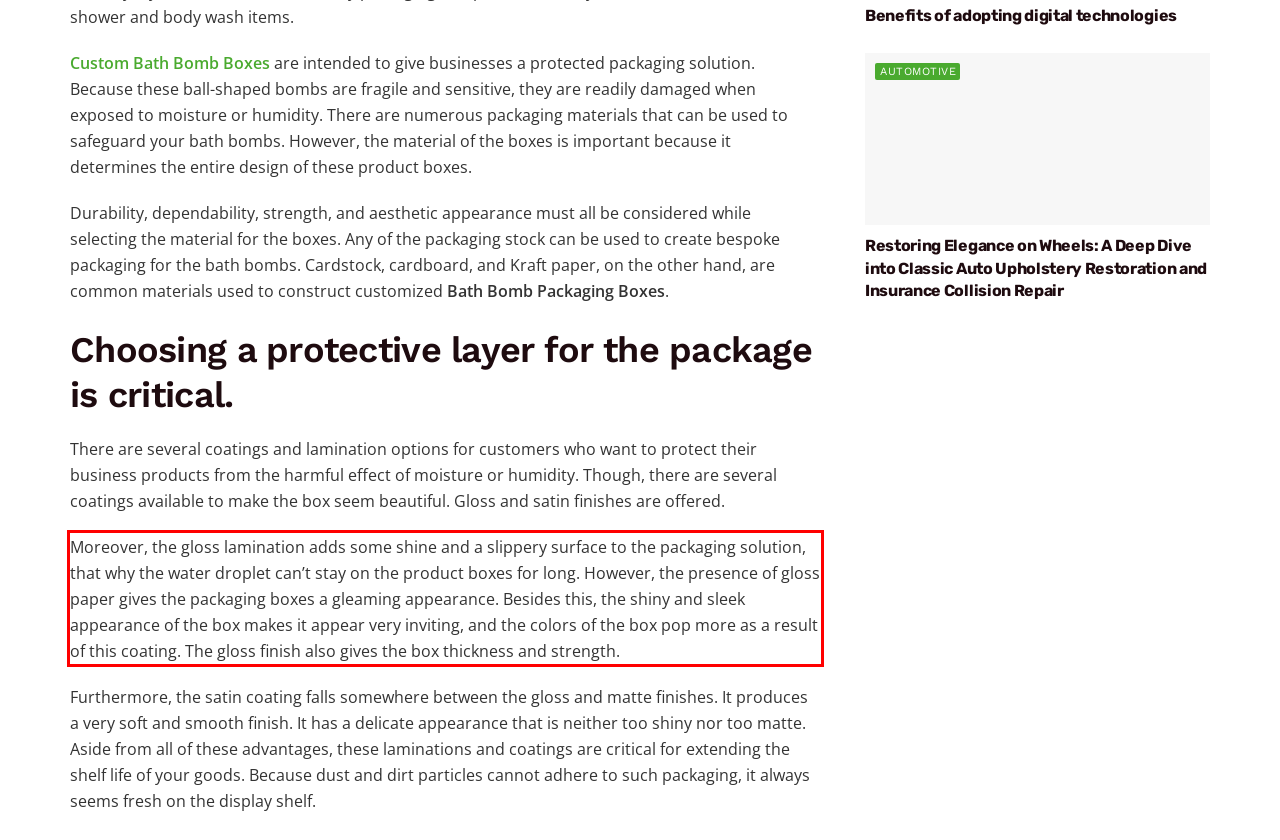Observe the screenshot of the webpage that includes a red rectangle bounding box. Conduct OCR on the content inside this red bounding box and generate the text.

Moreover, the gloss lamination adds some shine and a slippery surface to the packaging solution, that why the water droplet can’t stay on the product boxes for long. However, the presence of gloss paper gives the packaging boxes a gleaming appearance. Besides this, the shiny and sleek appearance of the box makes it appear very inviting, and the colors of the box pop more as a result of this coating. The gloss finish also gives the box thickness and strength.